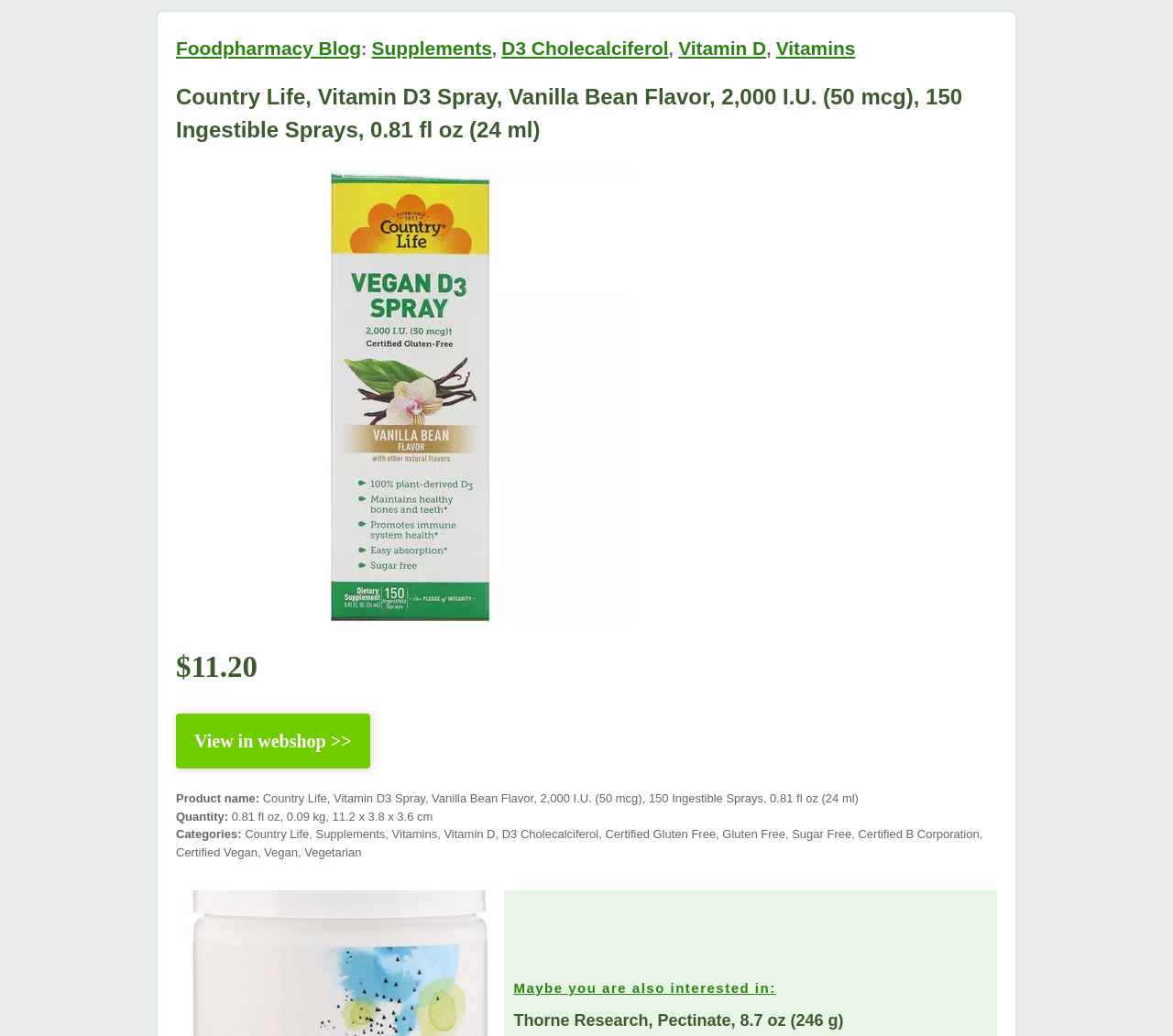Please give a succinct answer using a single word or phrase:
How many ingestible sprays are in the product?

150